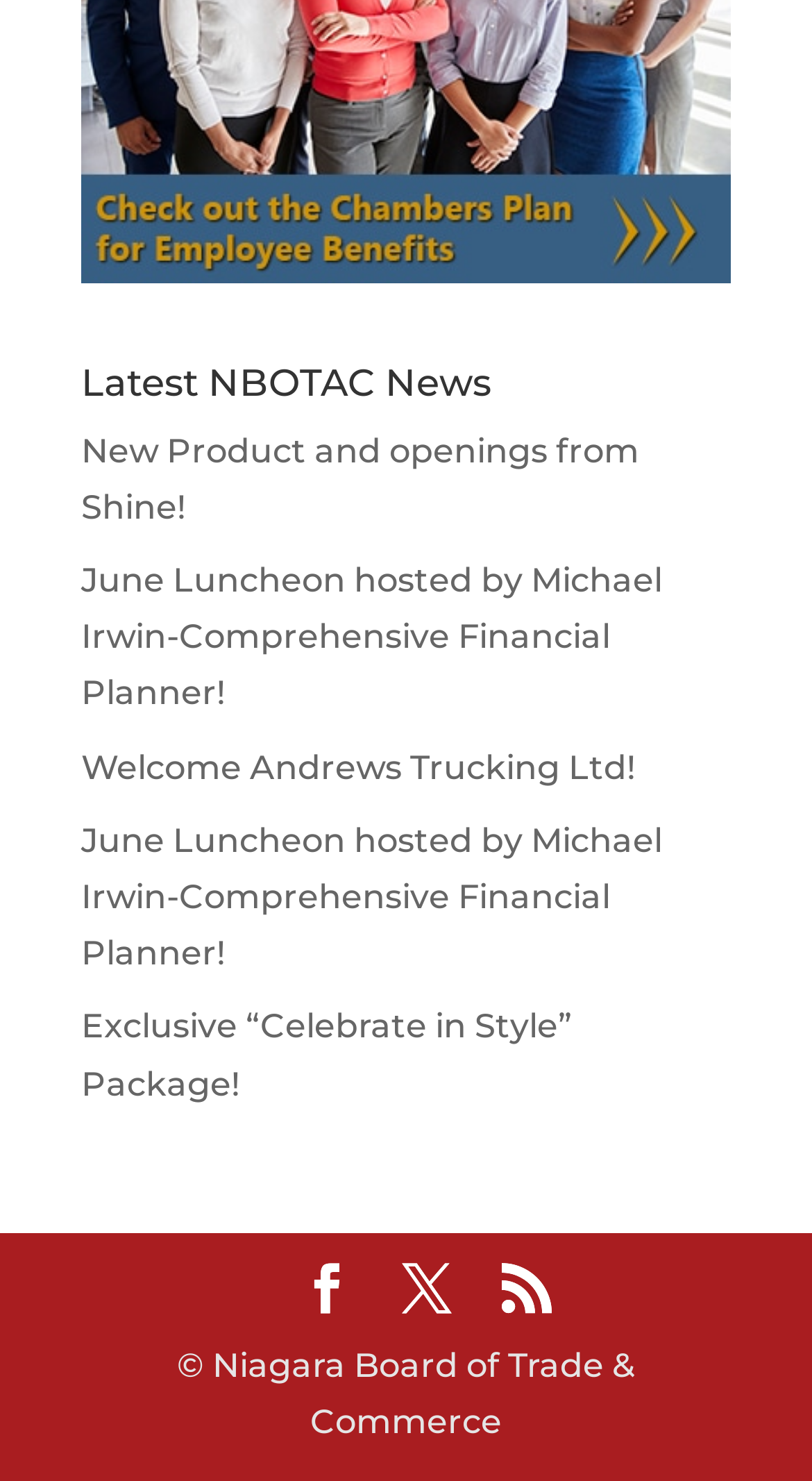Provide the bounding box coordinates for the area that should be clicked to complete the instruction: "Explore Exclusive “Celebrate in Style” Package!".

[0.1, 0.68, 0.705, 0.745]